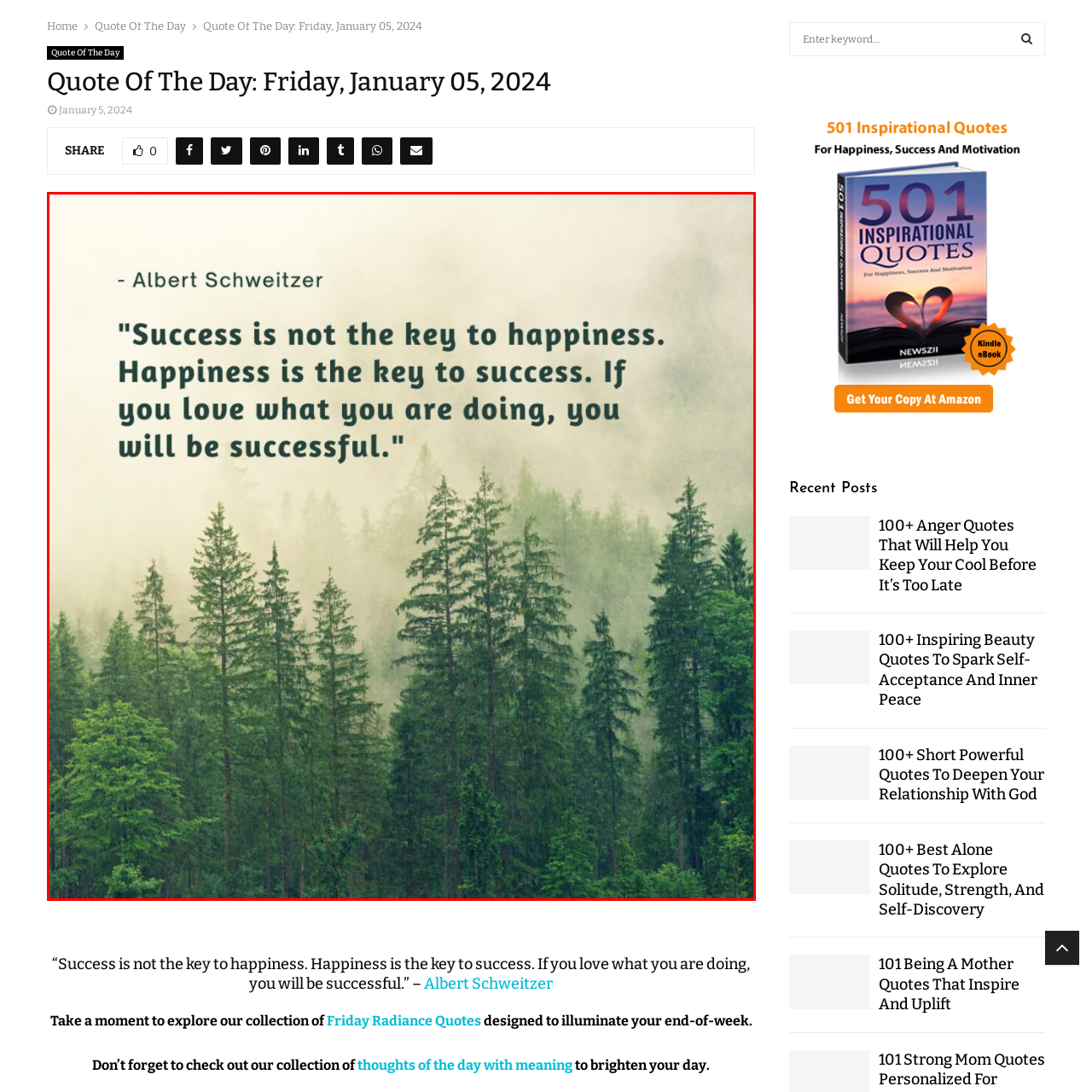Focus on the image within the purple boundary, Who is the author of the quote? 
Answer briefly using one word or phrase.

Albert Schweitzer